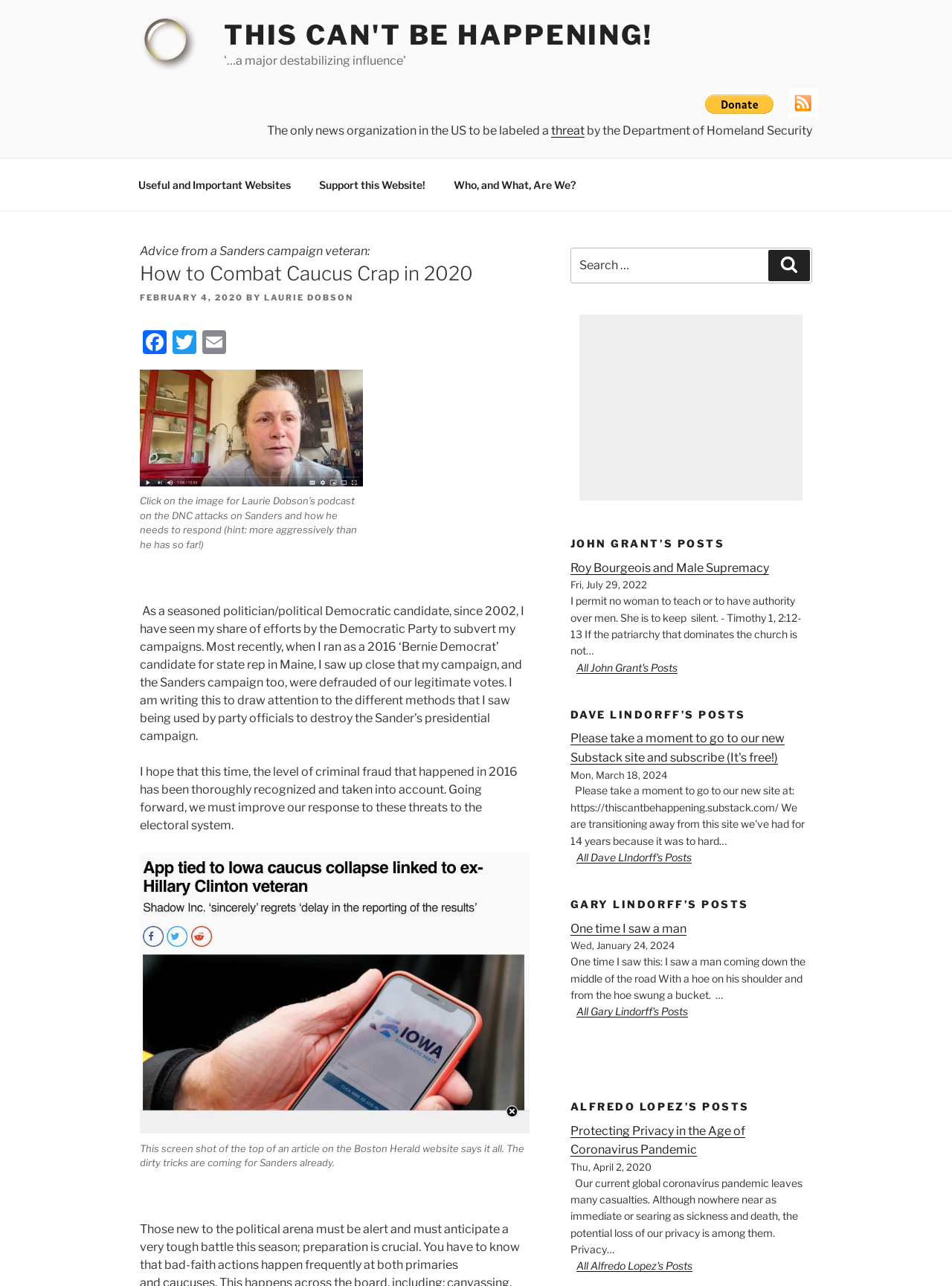Identify the main title of the webpage and generate its text content.

How to Combat Caucus Crap in 2020